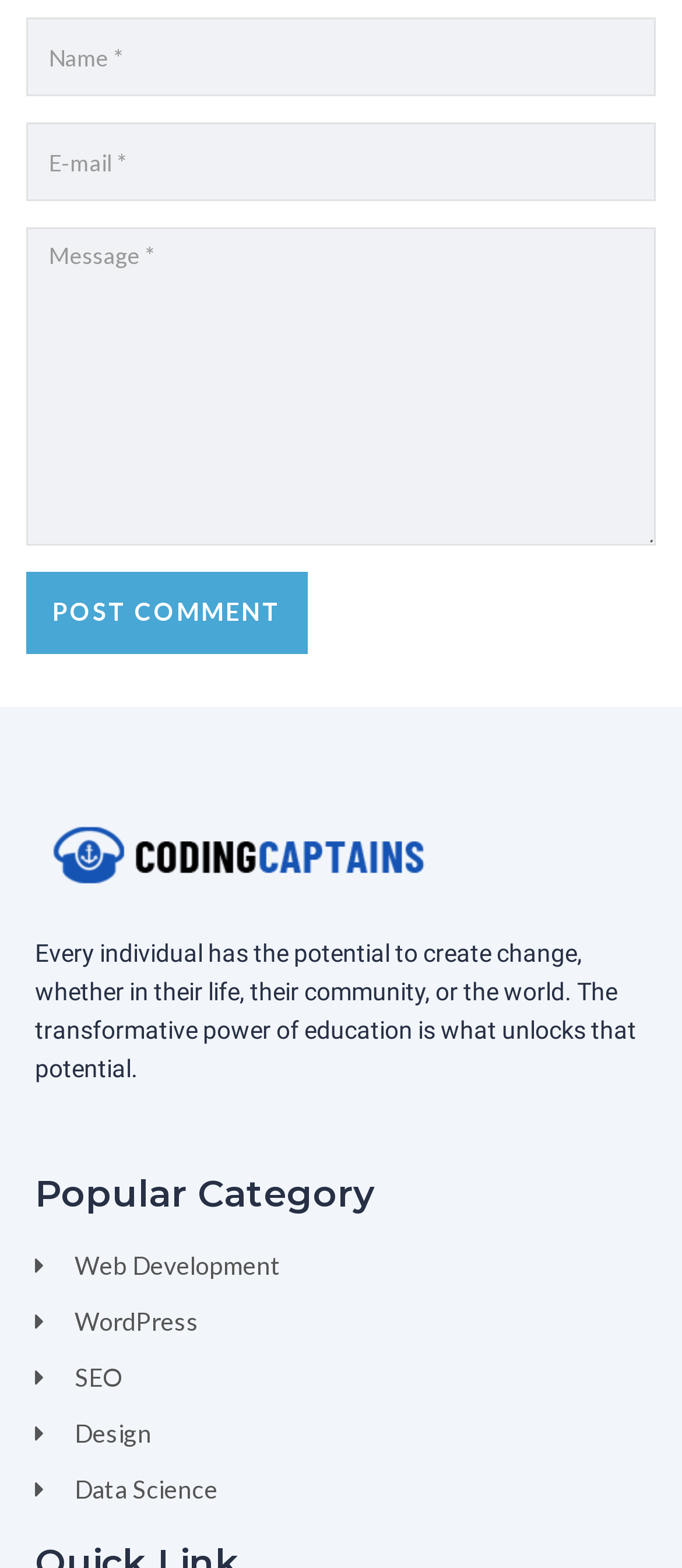Could you determine the bounding box coordinates of the clickable element to complete the instruction: "Write a message"? Provide the coordinates as four float numbers between 0 and 1, i.e., [left, top, right, bottom].

[0.038, 0.146, 0.962, 0.347]